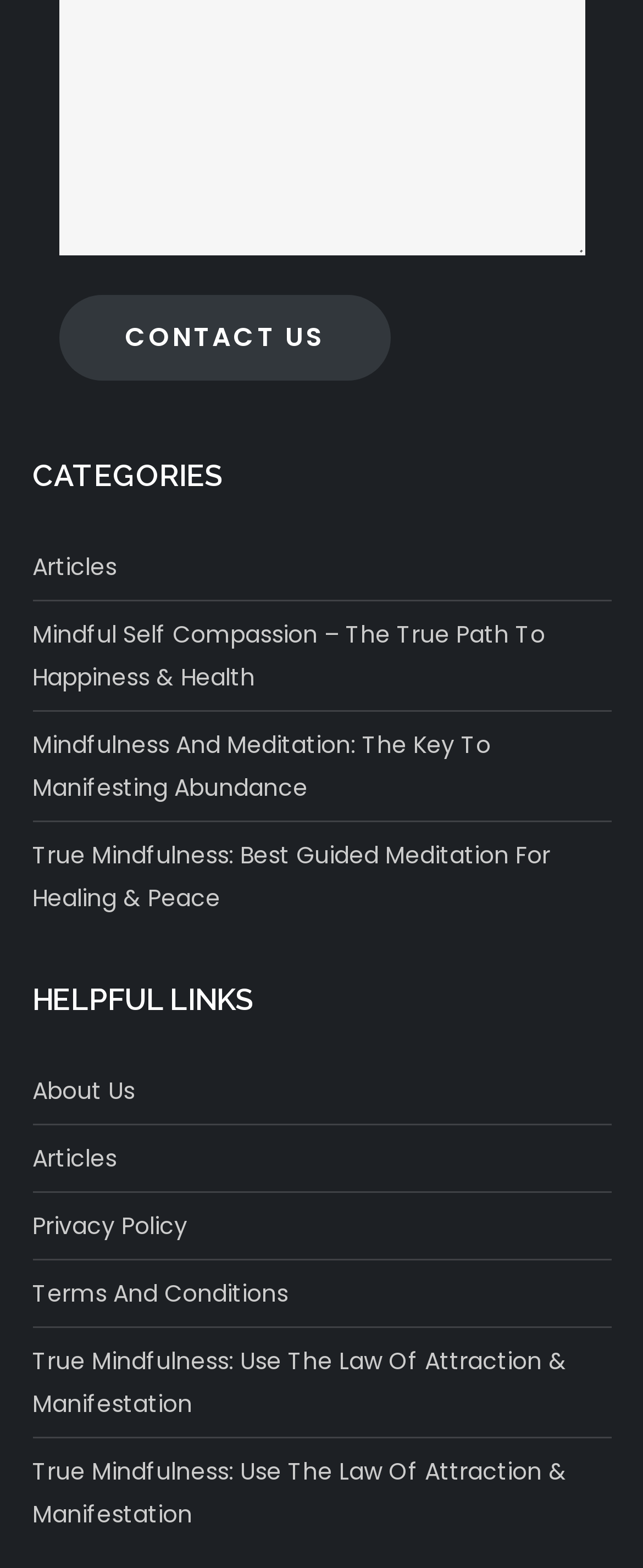What is the last link listed on the webpage?
From the image, provide a succinct answer in one word or a short phrase.

True Mindfulness: Use The Law Of Attraction & Manifestation